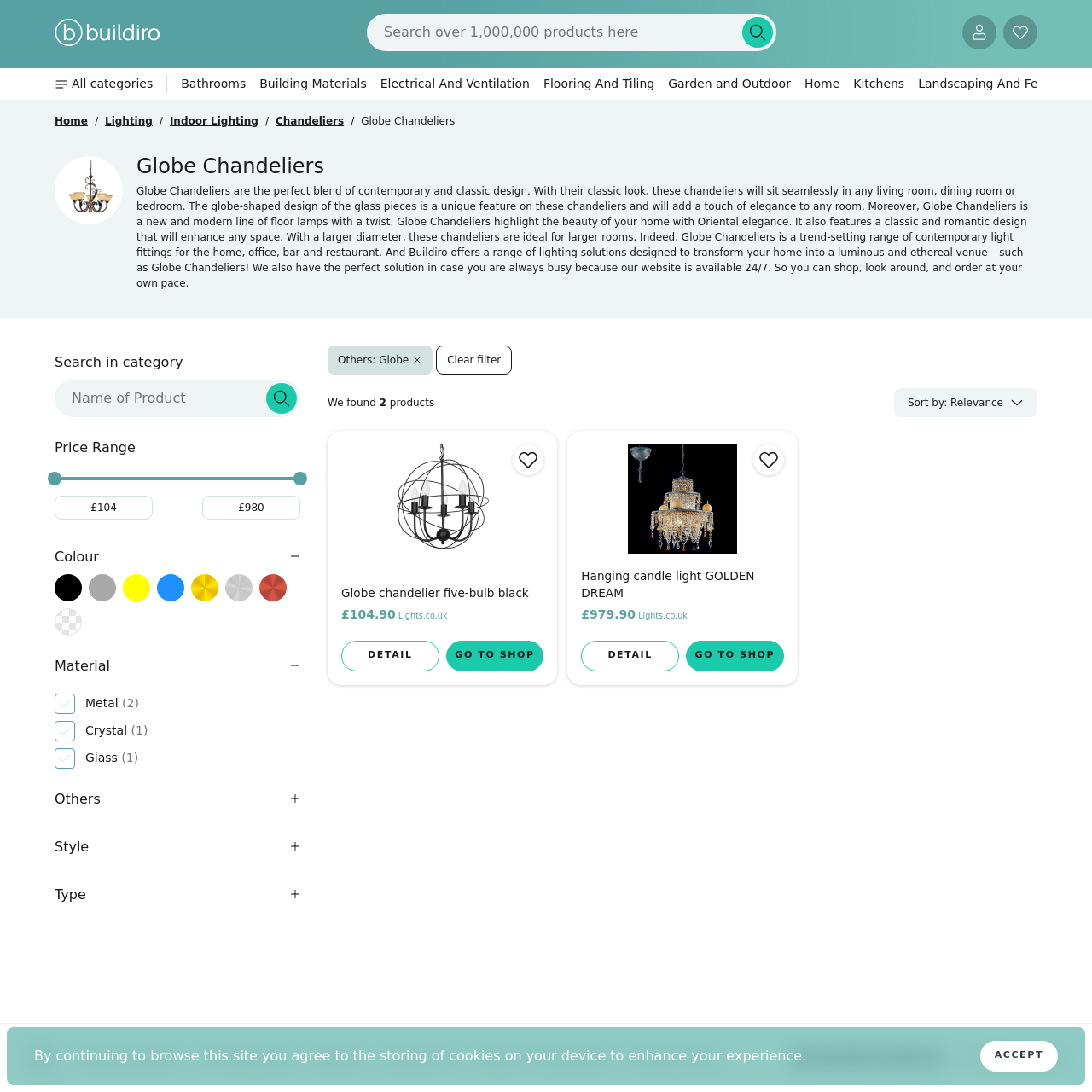Could you provide the bounding box coordinates for the portion of the screen to click to complete this instruction: "Click on the 'Lighting' category"?

[0.096, 0.105, 0.14, 0.116]